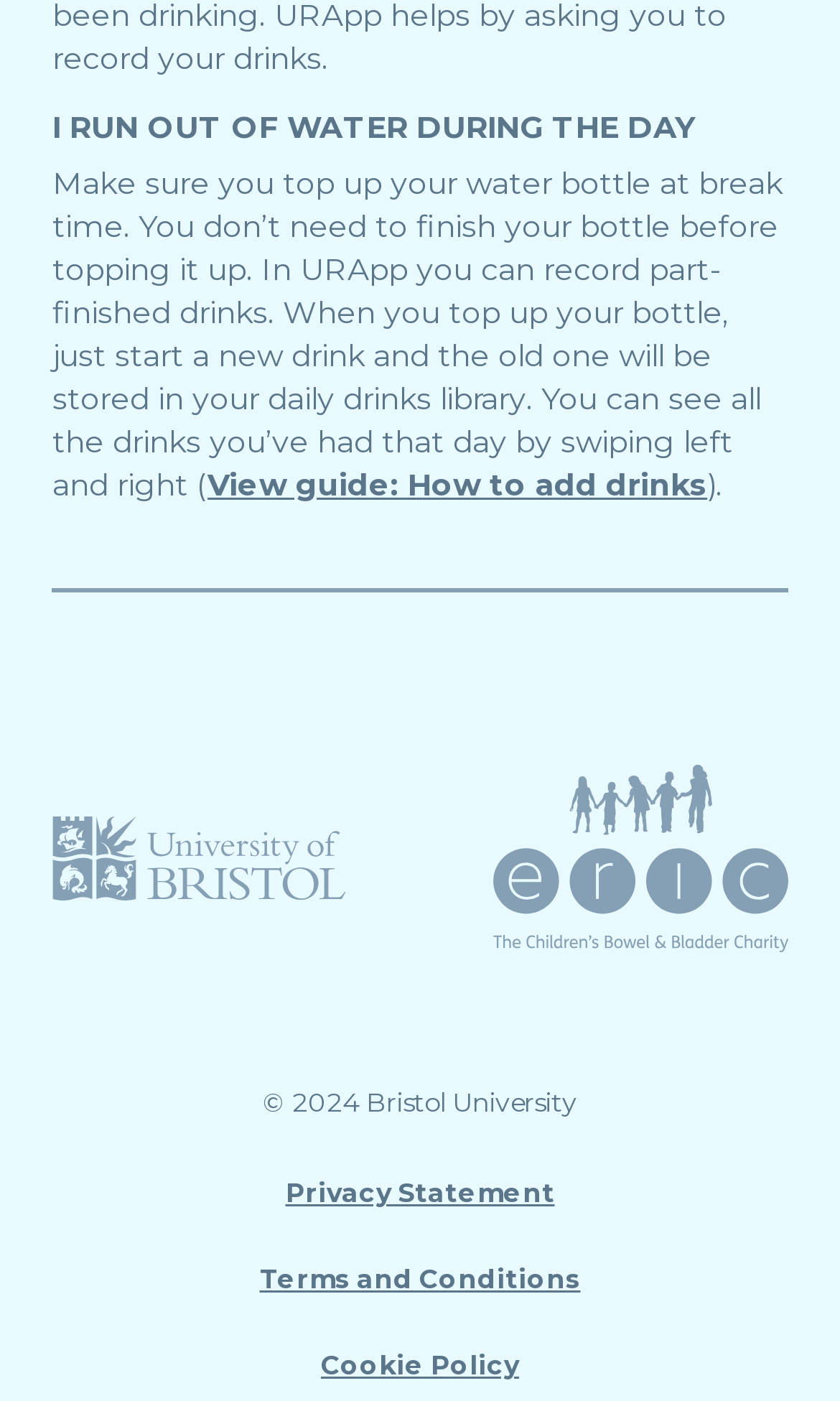Based on the description "Privacy Statement", find the bounding box of the specified UI element.

[0.34, 0.84, 0.66, 0.863]